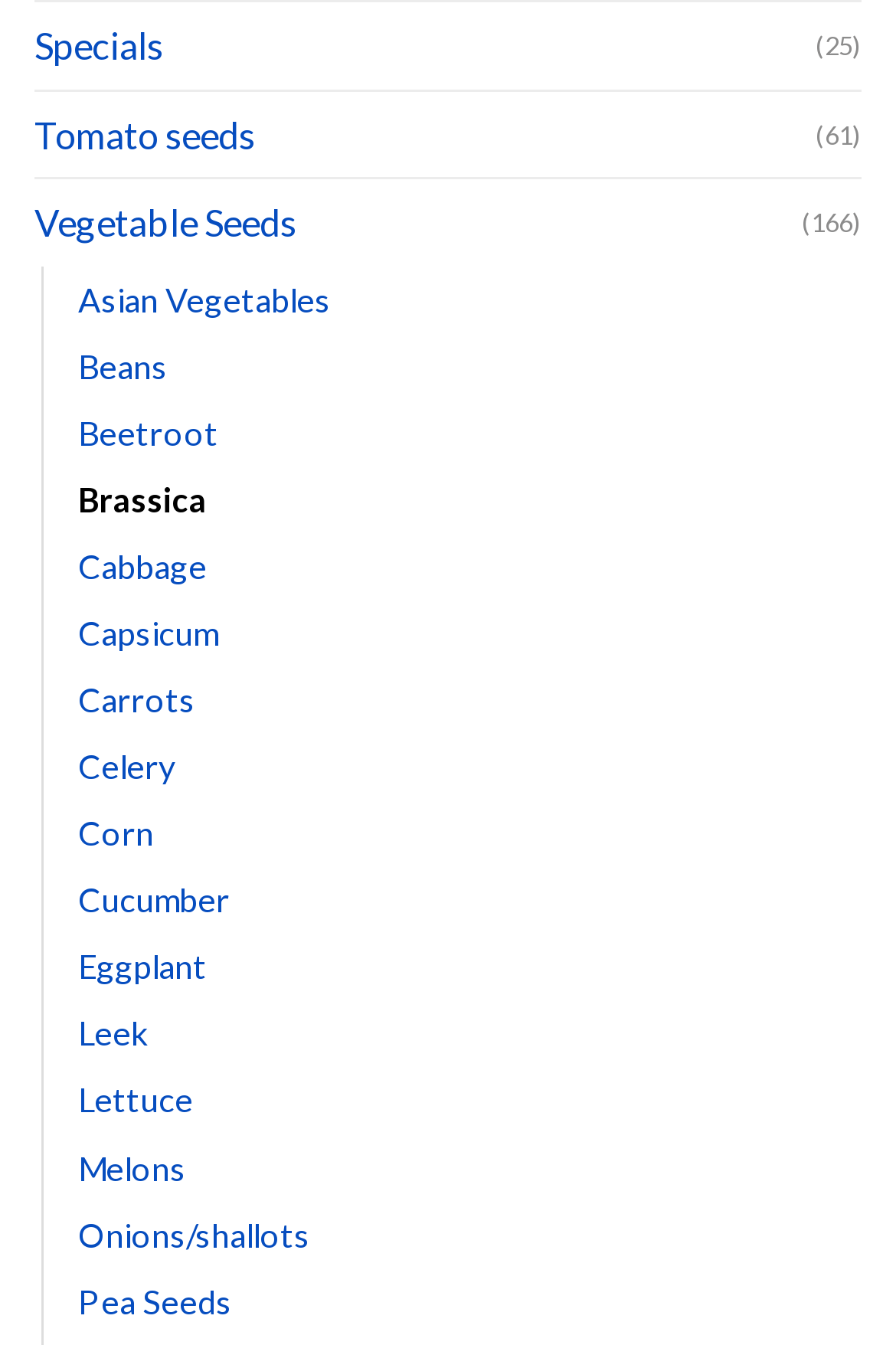Find the bounding box coordinates for the area that must be clicked to perform this action: "View Tomato seeds".

[0.038, 0.068, 0.91, 0.132]